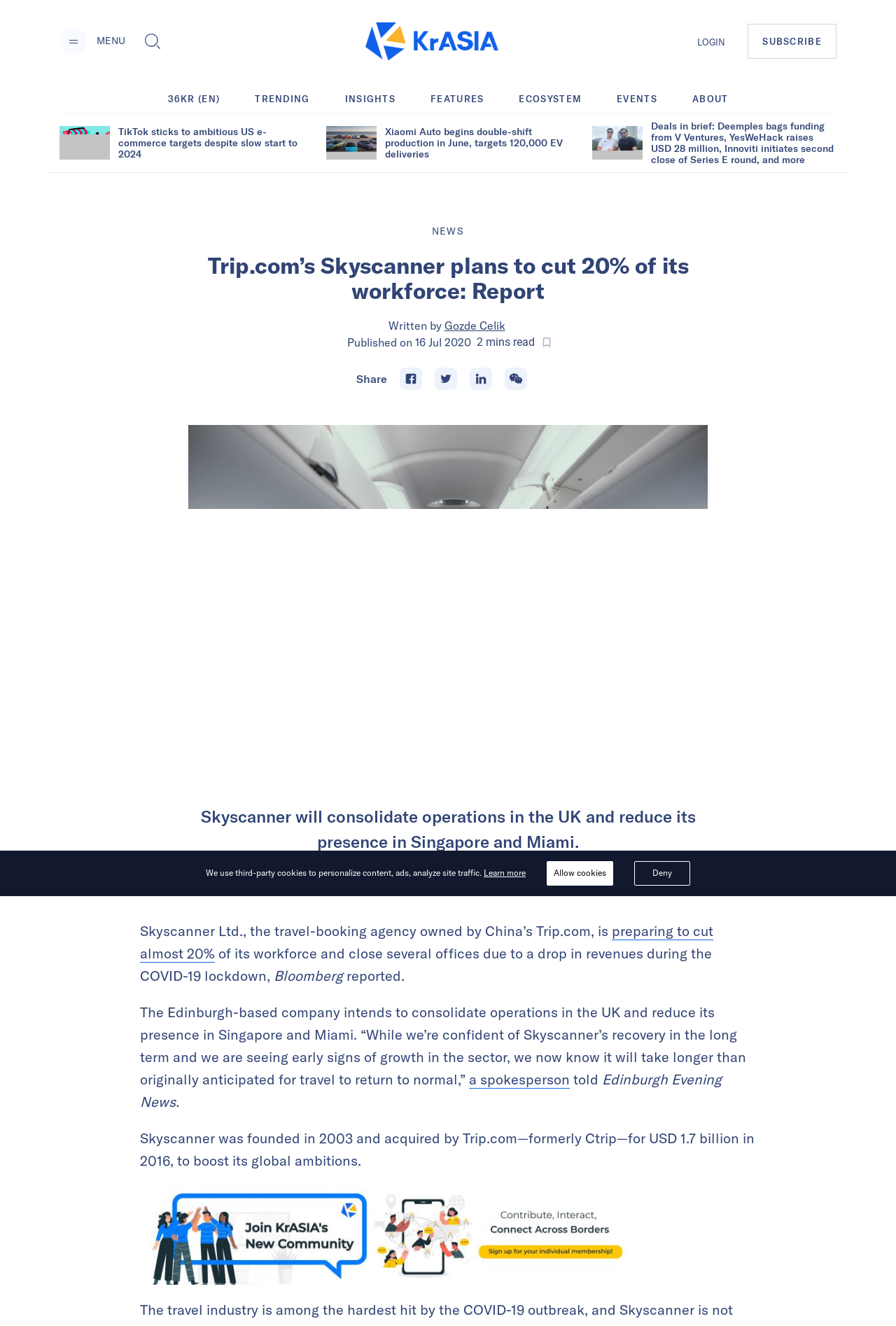Please provide the main heading of the webpage content.

Trip.com’s Skyscanner plans to cut 20% of its workforce: Report